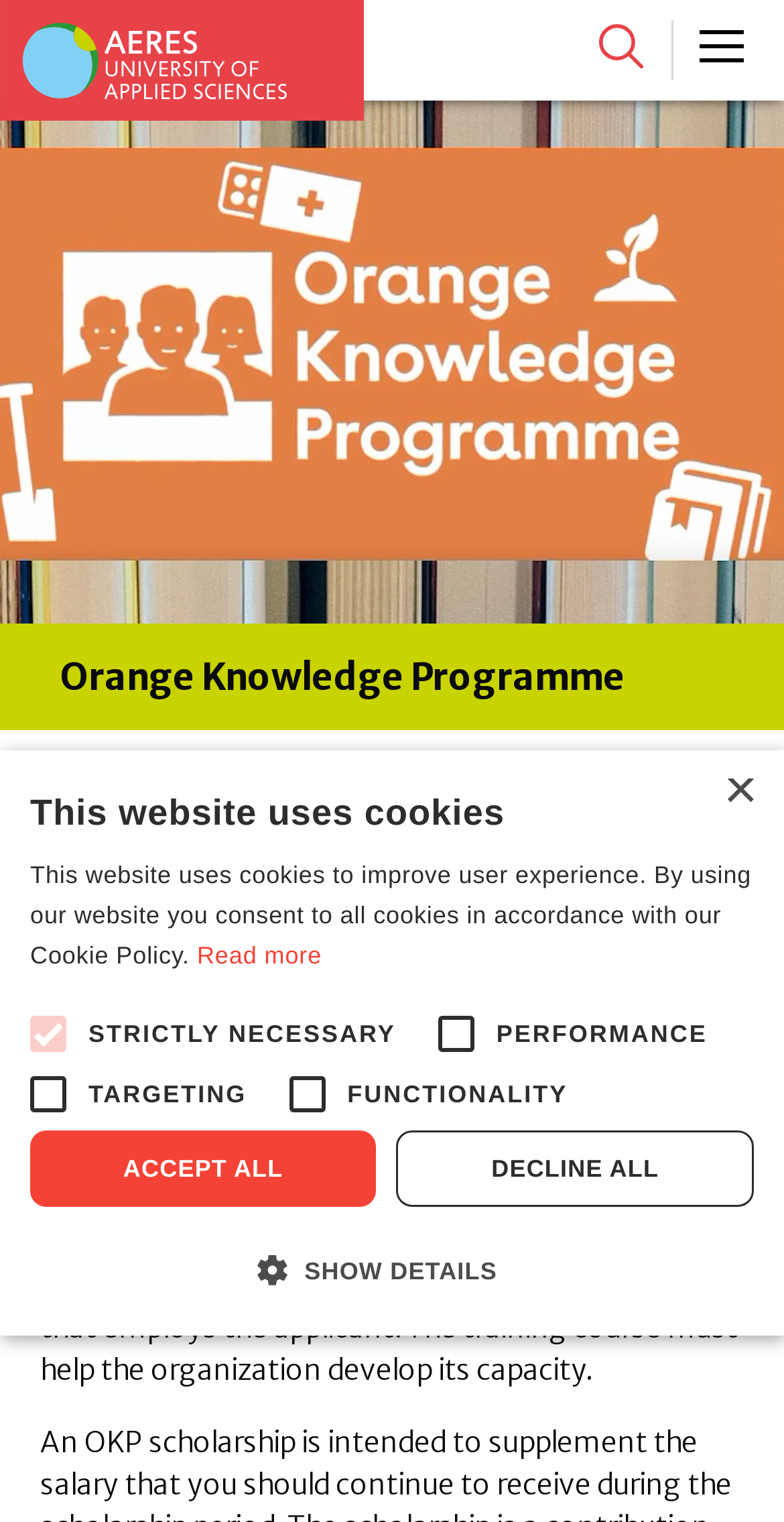What is the purpose of the training course?
Provide a short answer using one word or a brief phrase based on the image.

Develop organization capacity